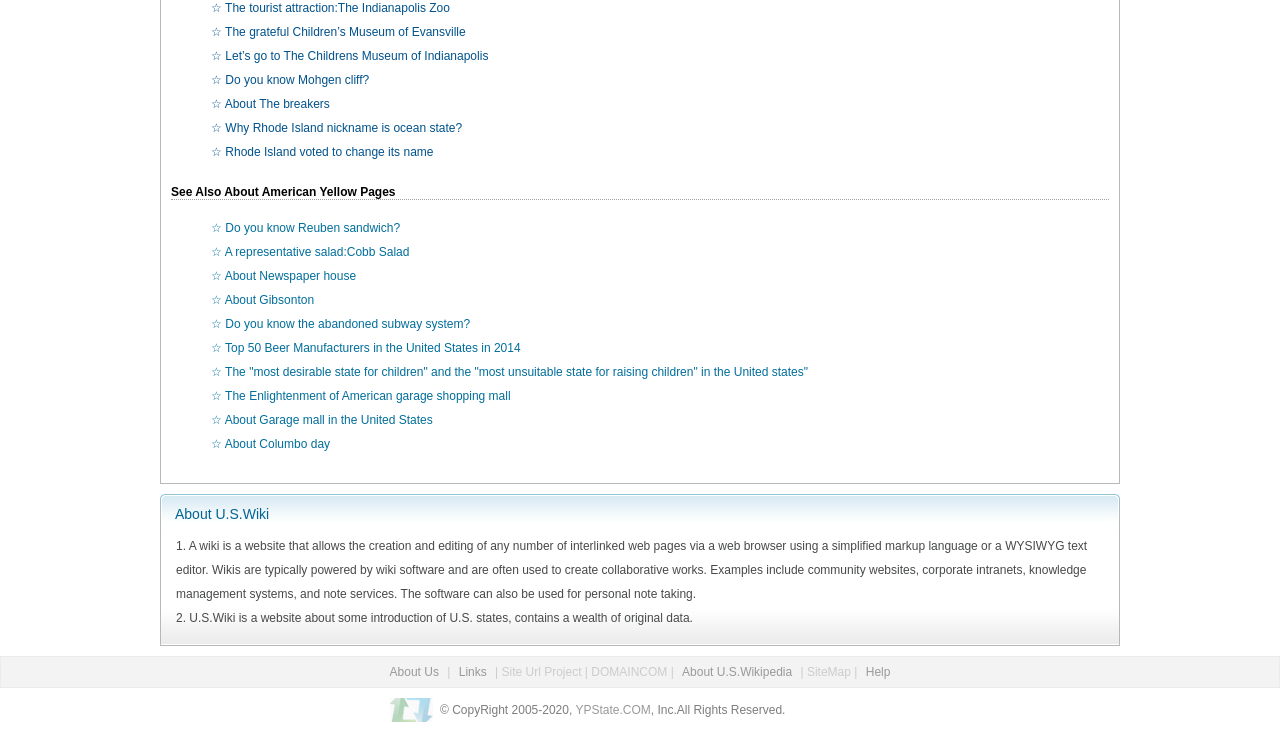Bounding box coordinates are specified in the format (top-left x, top-left y, bottom-right x, bottom-right y). All values are floating point numbers bounded between 0 and 1. Please provide the bounding box coordinate of the region this sentence describes: About U.S.Wikipedia

[0.529, 0.886, 0.623, 0.905]